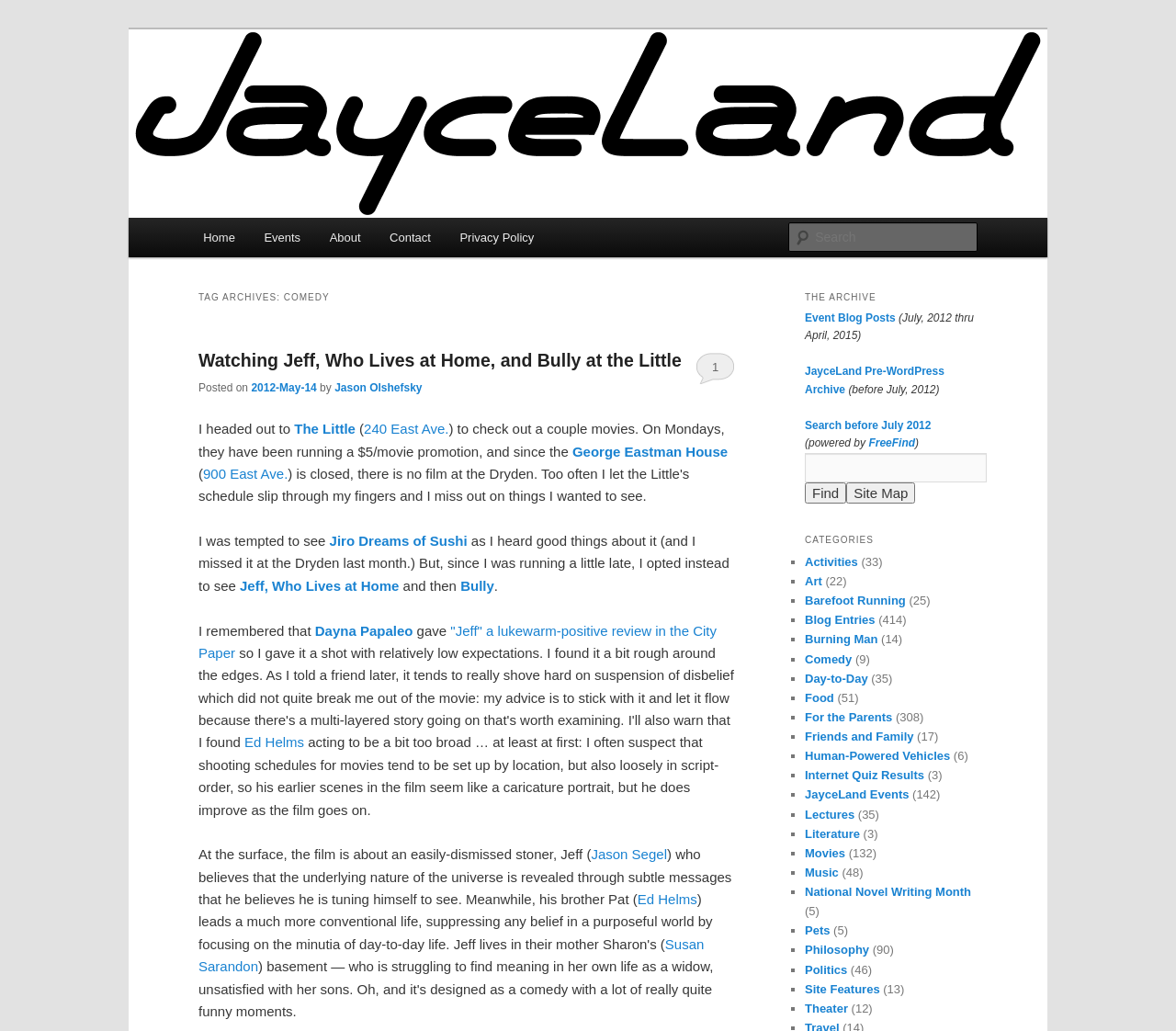Please identify the bounding box coordinates of the area I need to click to accomplish the following instruction: "Search for something".

[0.671, 0.216, 0.831, 0.244]